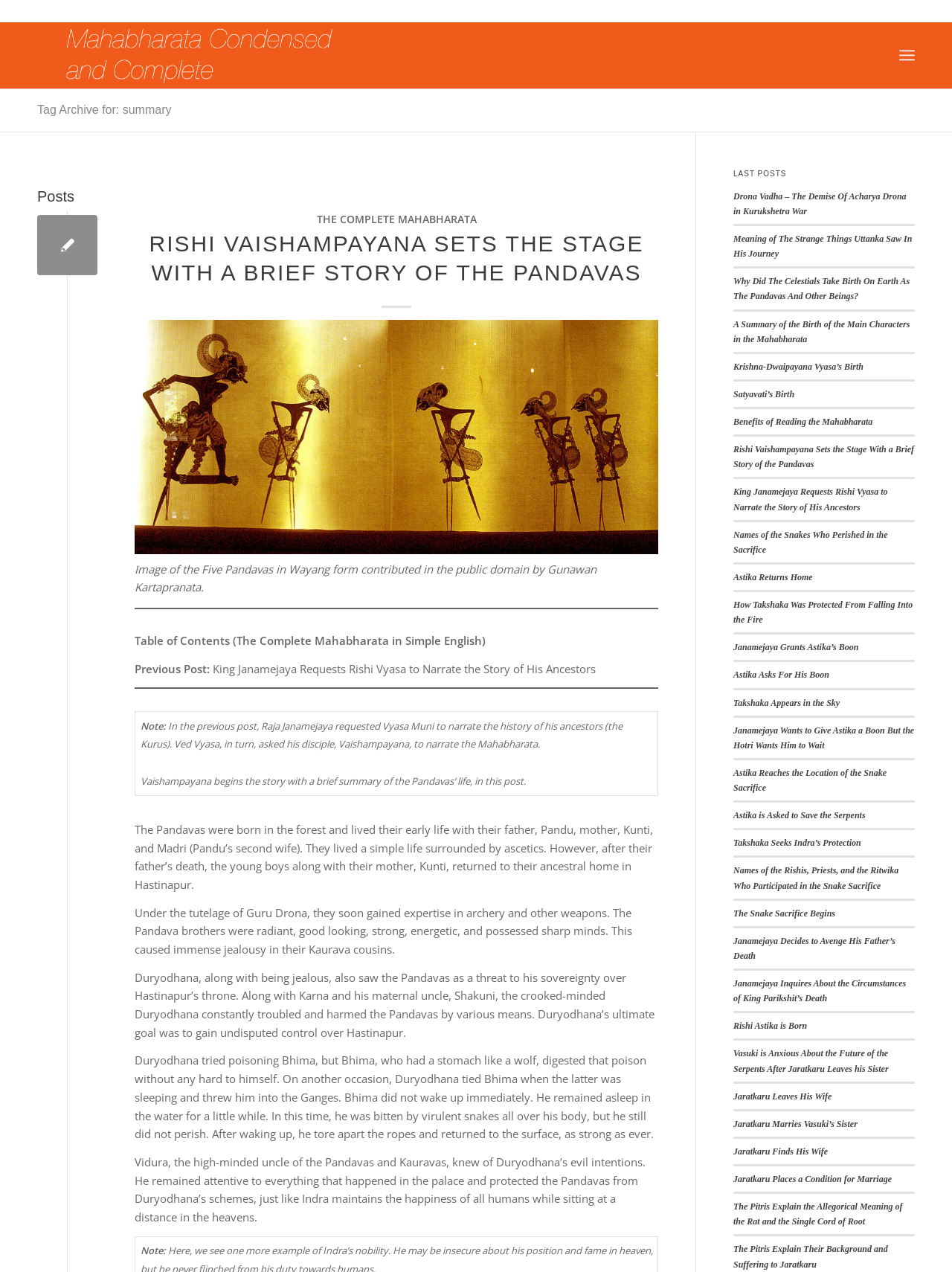Indicate the bounding box coordinates of the element that needs to be clicked to satisfy the following instruction: "Click on the link to read the summary of the Pandavas' life". The coordinates should be four float numbers between 0 and 1, i.e., [left, top, right, bottom].

[0.039, 0.169, 0.102, 0.216]